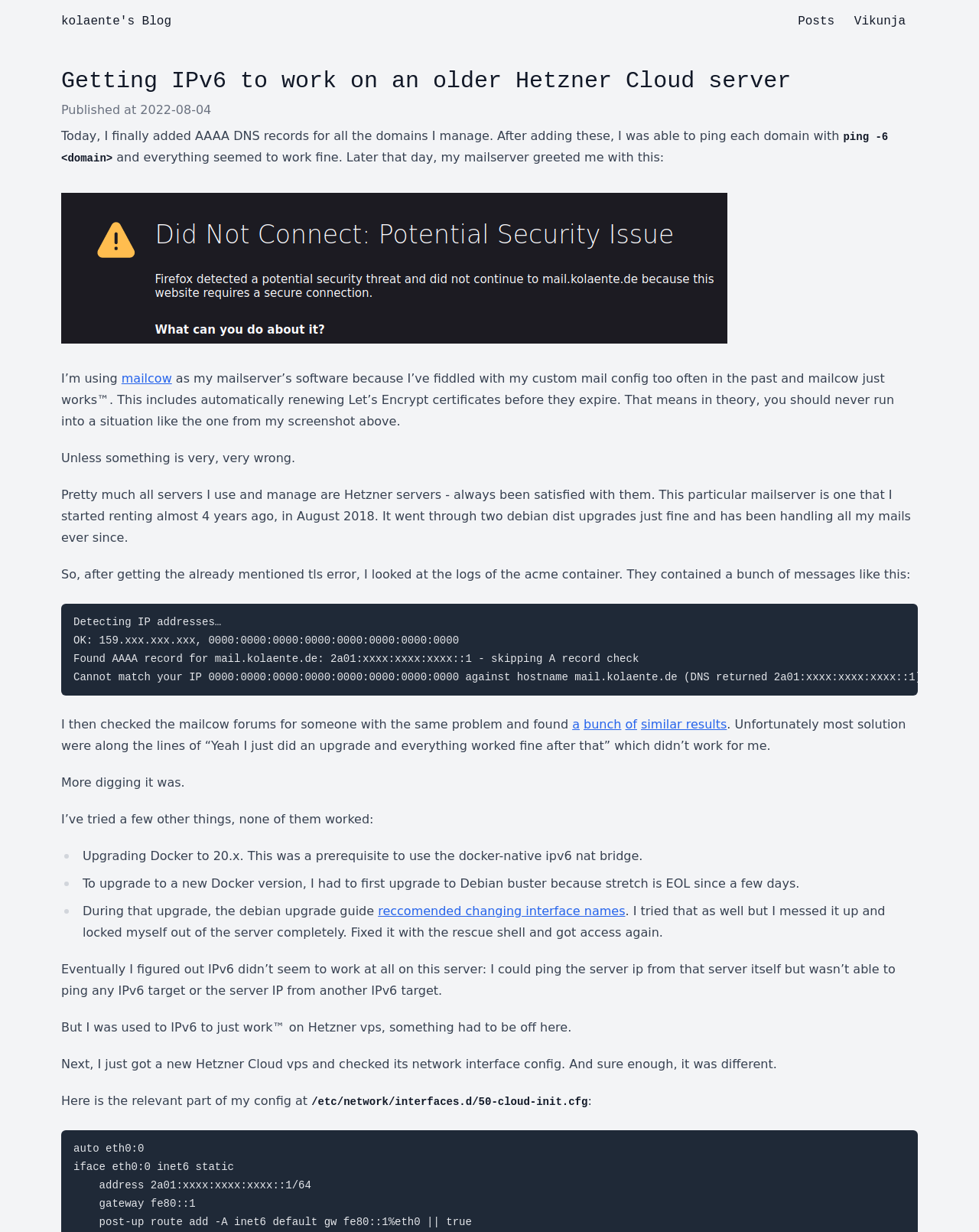Using the provided element description: "Vikunja", determine the bounding box coordinates of the corresponding UI element in the screenshot.

[0.872, 0.012, 0.925, 0.023]